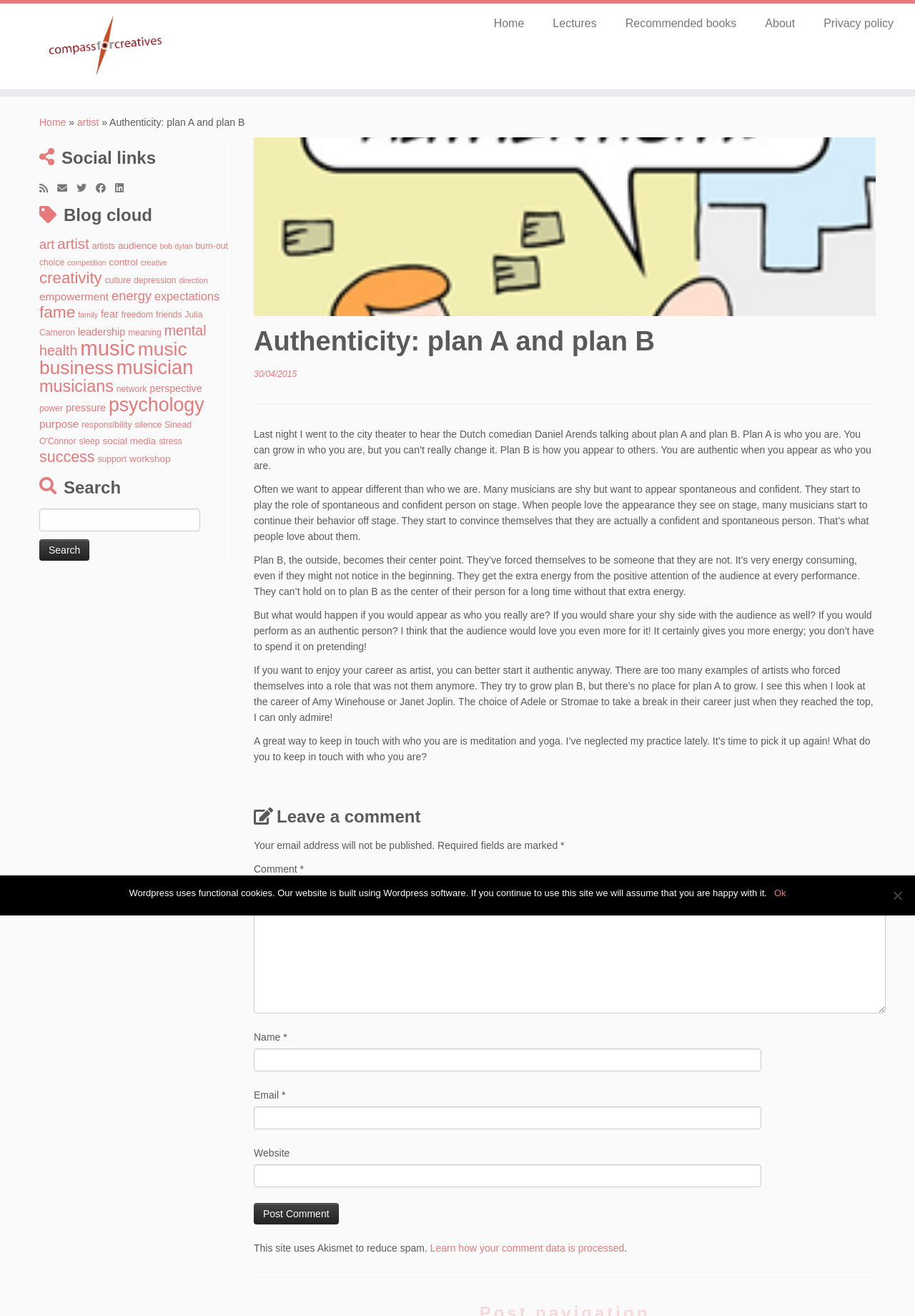Please specify the coordinates of the bounding box for the element that should be clicked to carry out this instruction: "Follow the artist on Twitter". The coordinates must be four float numbers between 0 and 1, formatted as [left, top, right, bottom].

[0.084, 0.137, 0.105, 0.149]